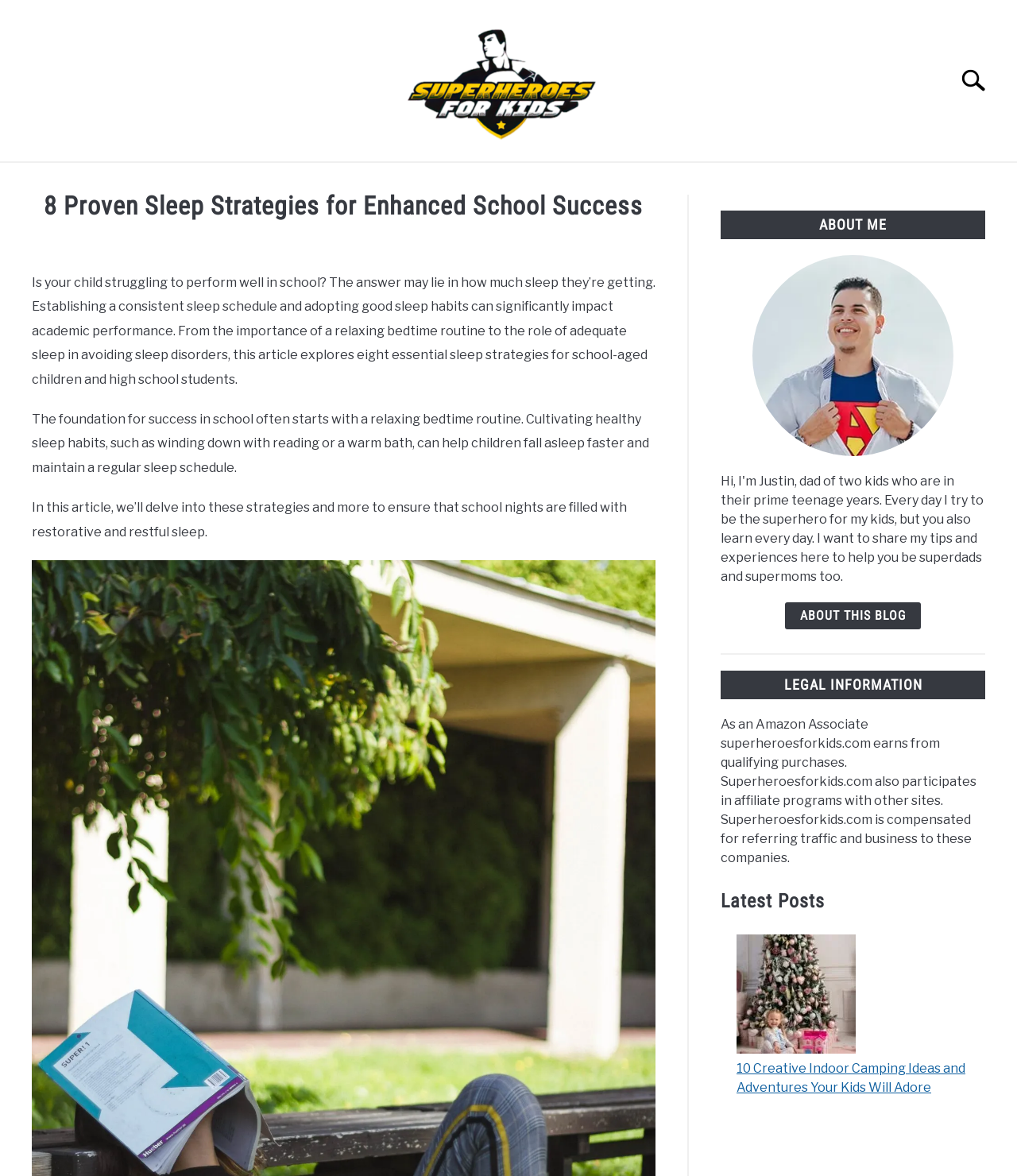Please identify the bounding box coordinates of the area that needs to be clicked to follow this instruction: "Read the '8 Proven Sleep Strategies for Enhanced School Success' article".

[0.031, 0.162, 0.645, 0.214]